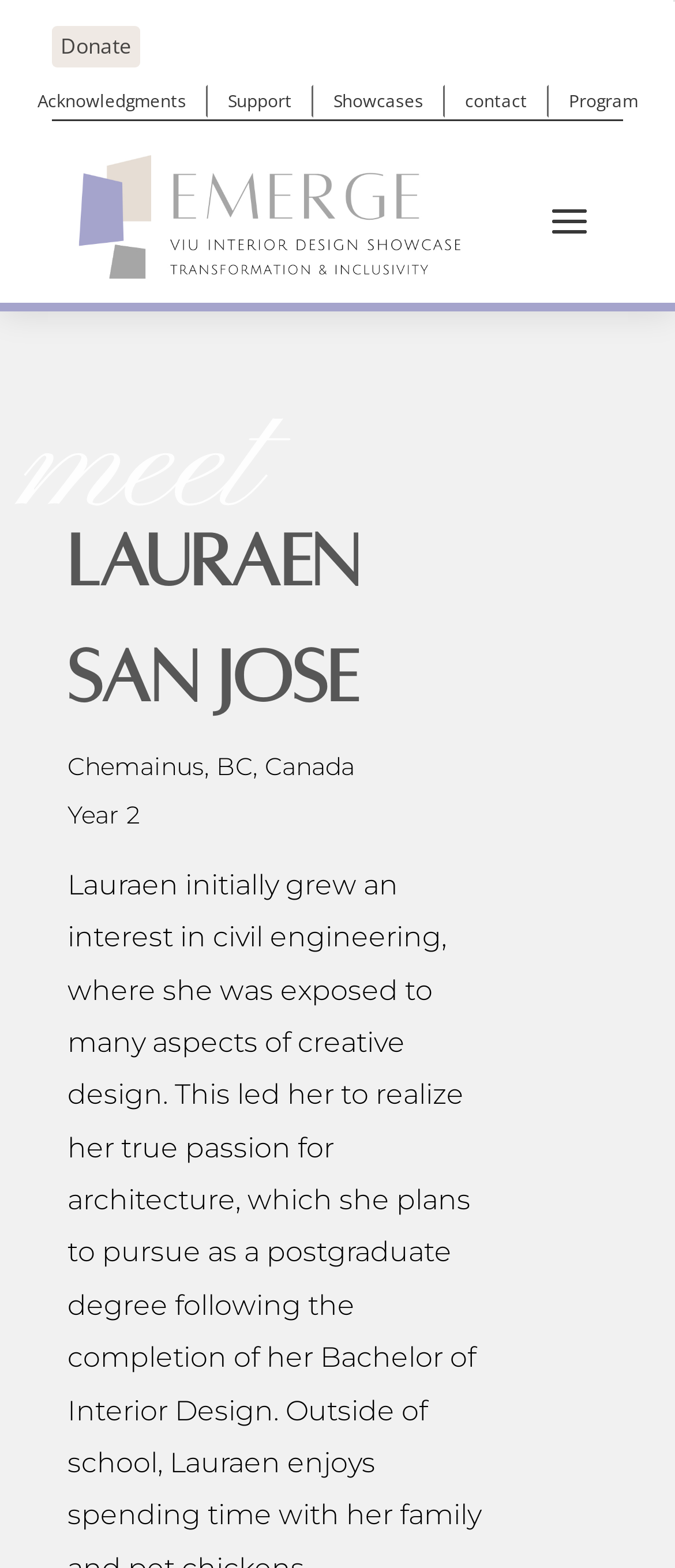What is the location of Lauraen San Jose? Based on the image, give a response in one word or a short phrase.

Chemainus, BC, Canada